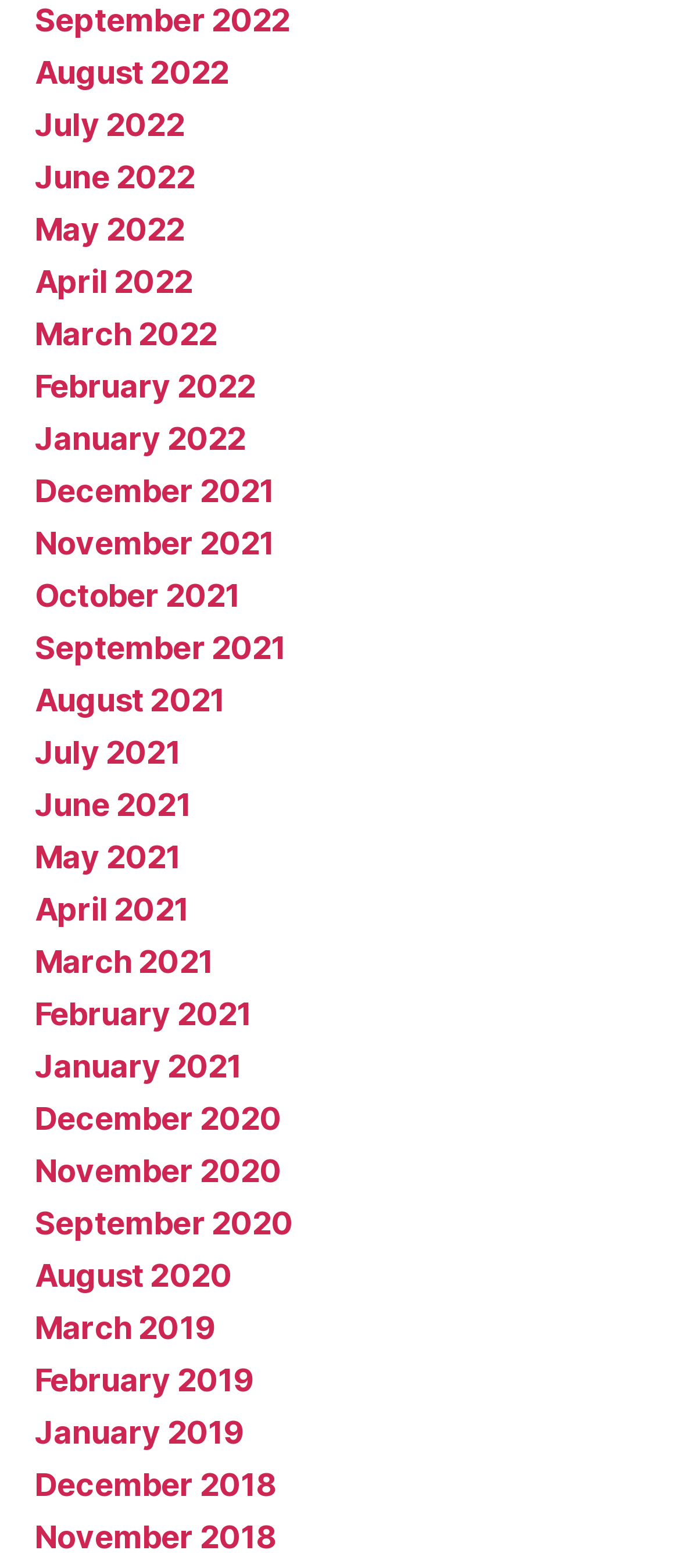Locate the UI element described by November 2021 in the provided webpage screenshot. Return the bounding box coordinates in the format (top-left x, top-left y, bottom-right x, bottom-right y), ensuring all values are between 0 and 1.

[0.051, 0.335, 0.404, 0.358]